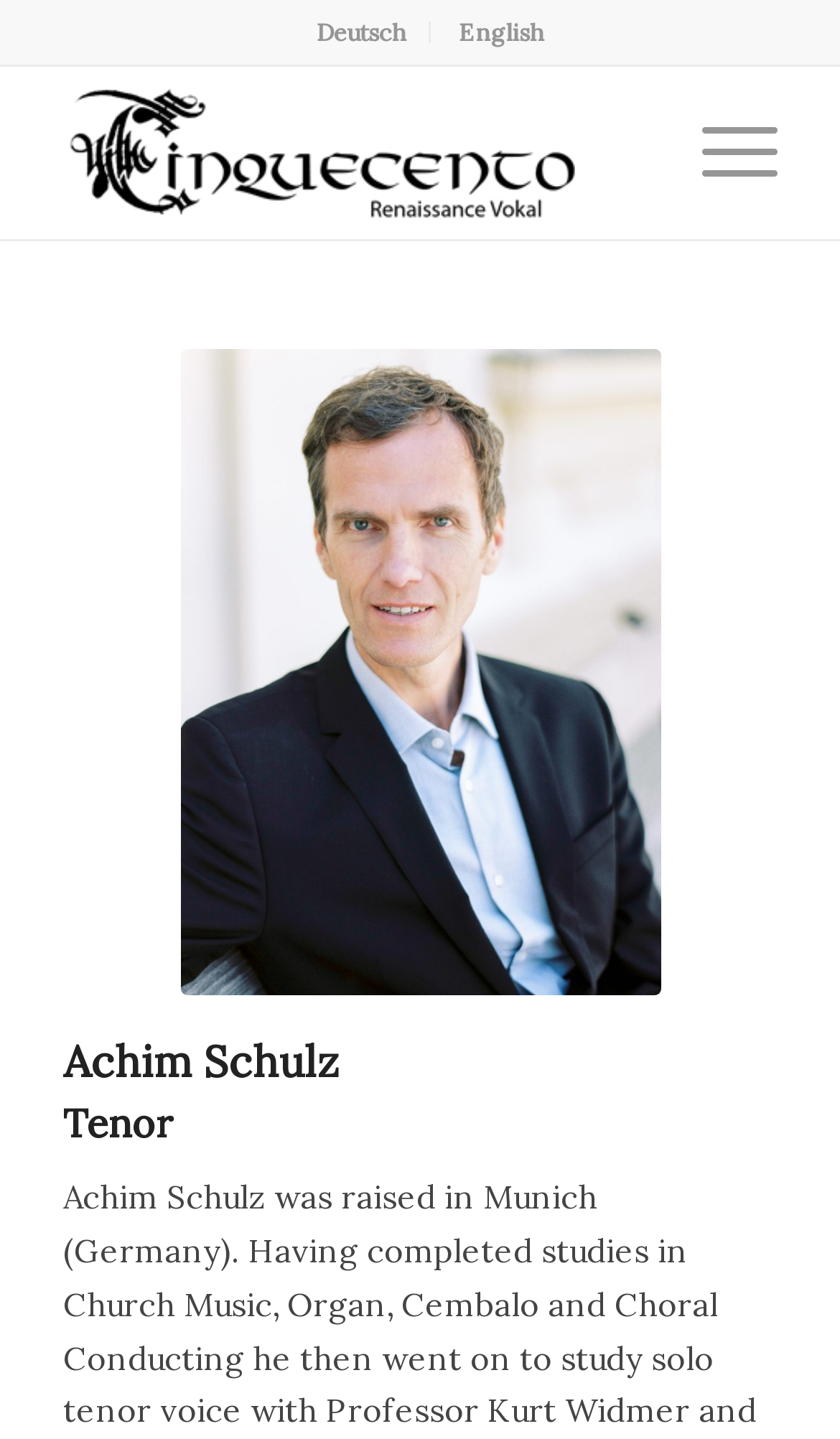Reply to the question below using a single word or brief phrase:
What is the language of the first menu item?

Deutsch